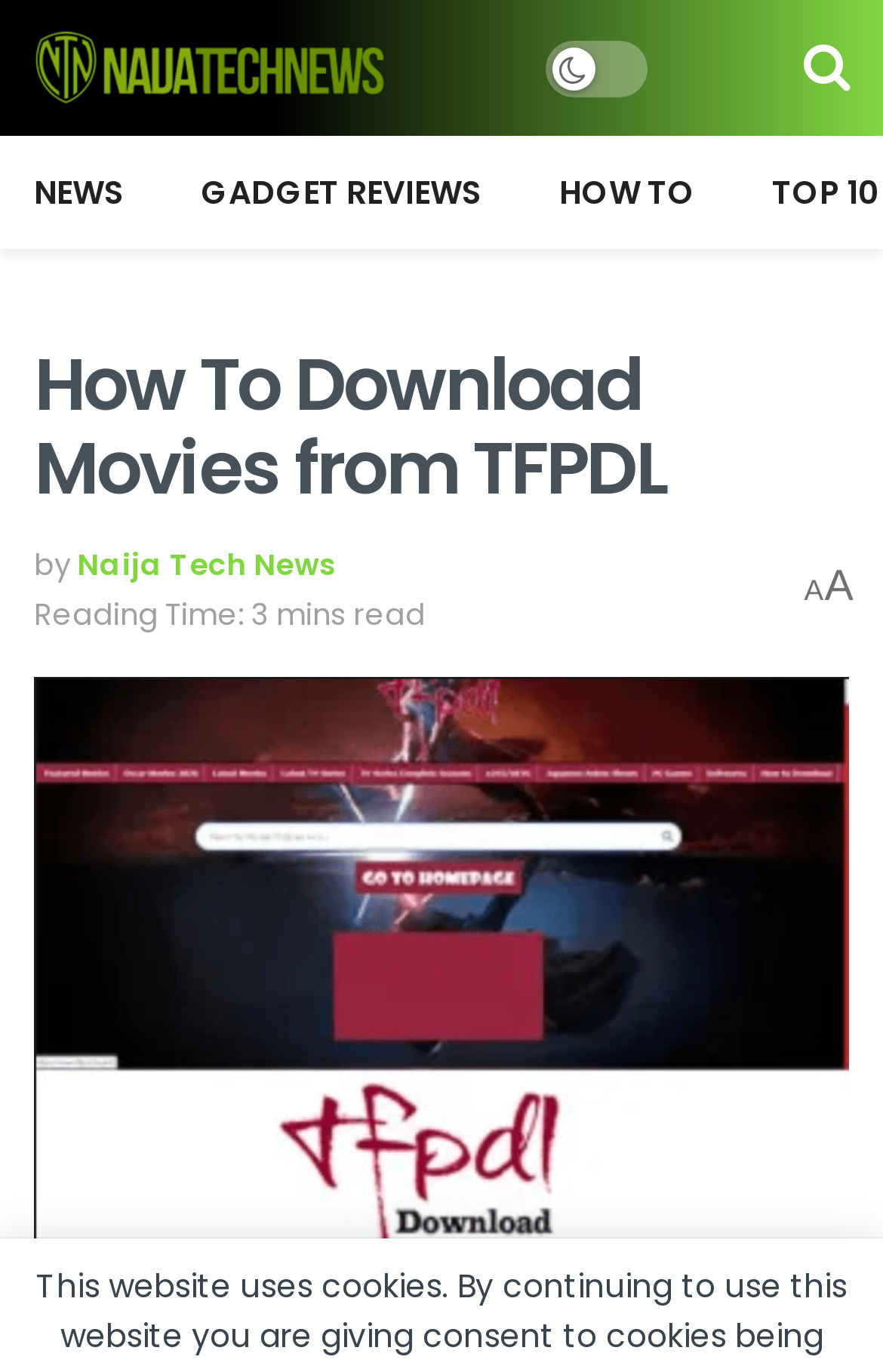Give a one-word or phrase response to the following question: Who is the author of the article?

Naija Tech News